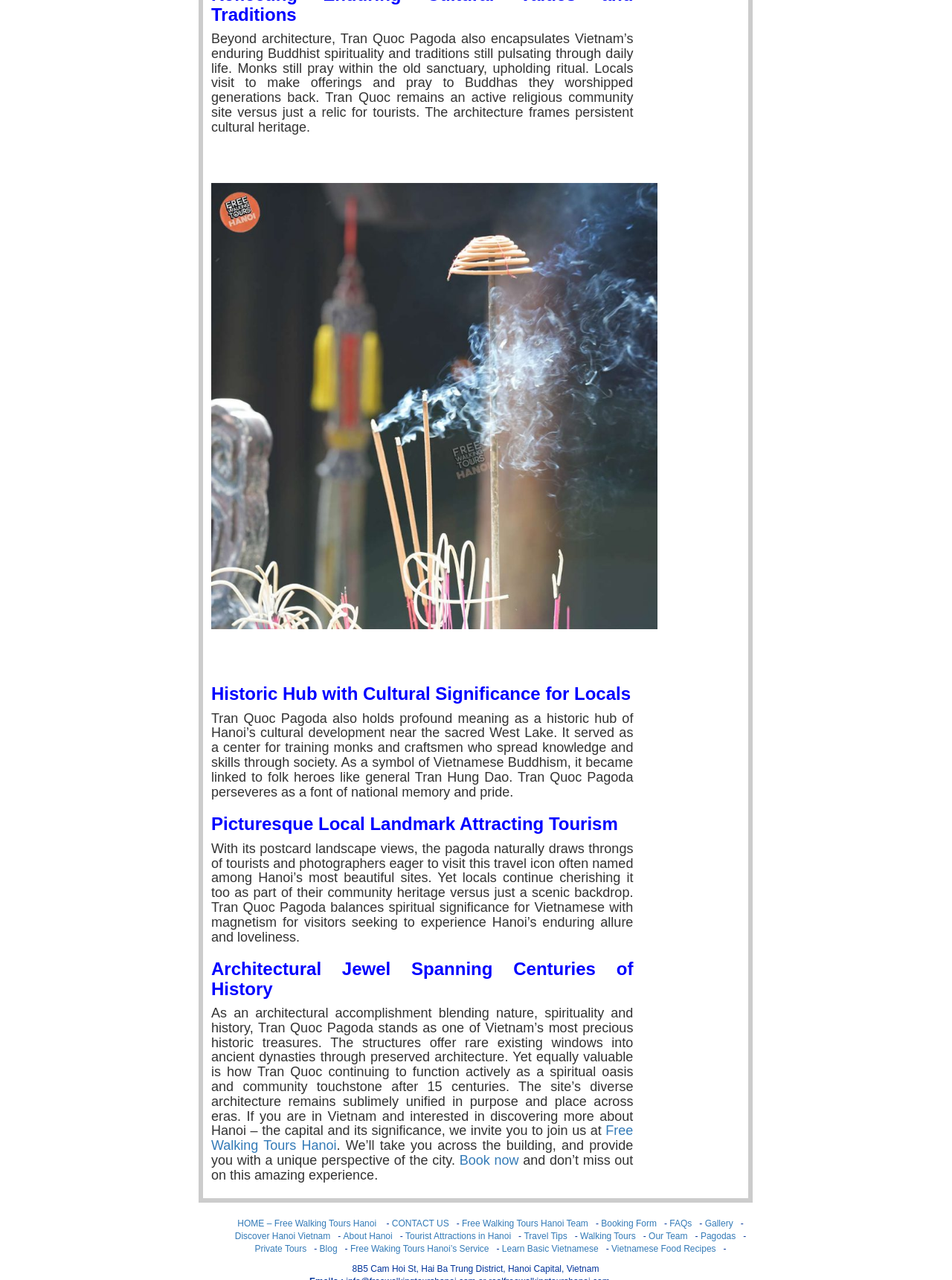Could you find the bounding box coordinates of the clickable area to complete this instruction: "Book a tour now"?

[0.478, 0.901, 0.545, 0.912]